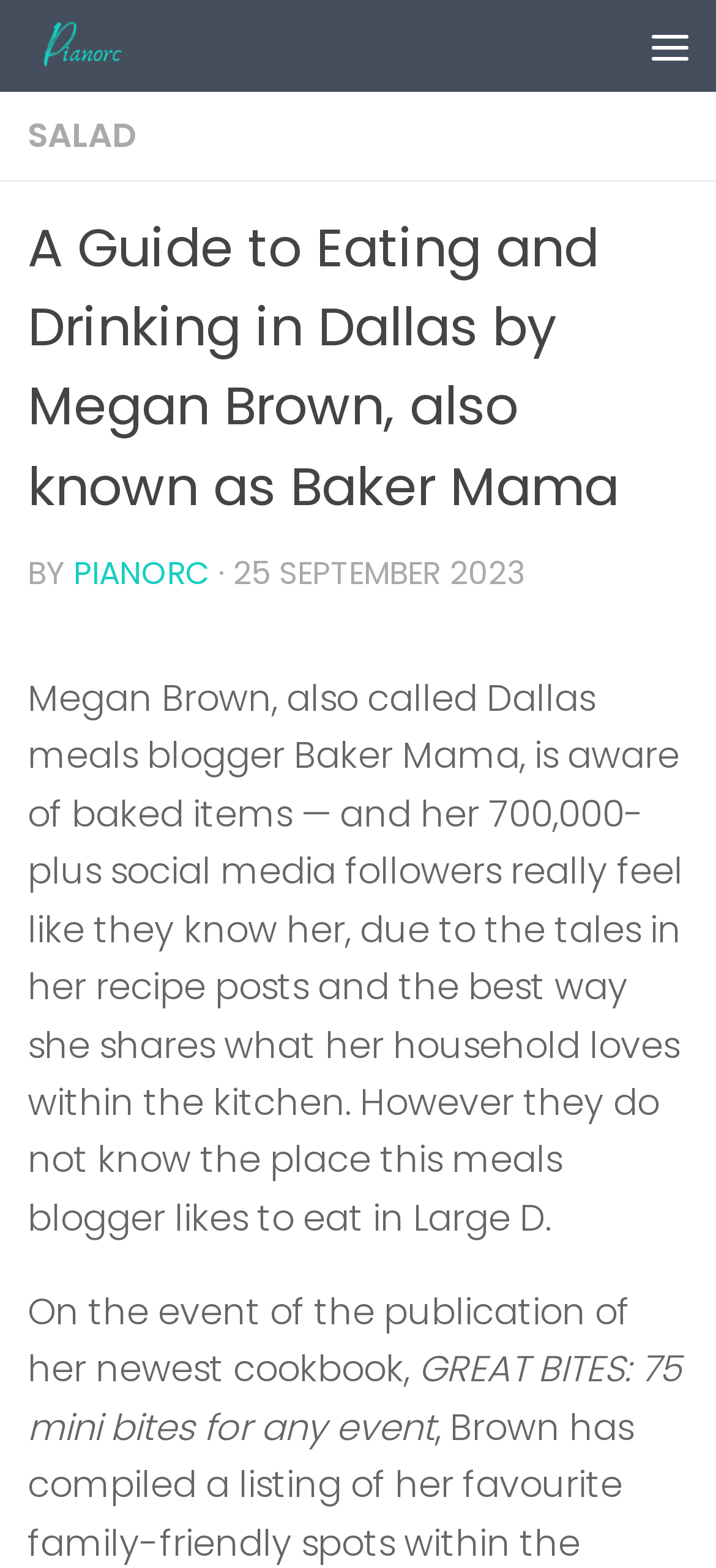Using the element description: "title="| Home page"", determine the bounding box coordinates for the specified UI element. The coordinates should be four float numbers between 0 and 1, [left, top, right, bottom].

[0.033, 0.01, 0.263, 0.049]